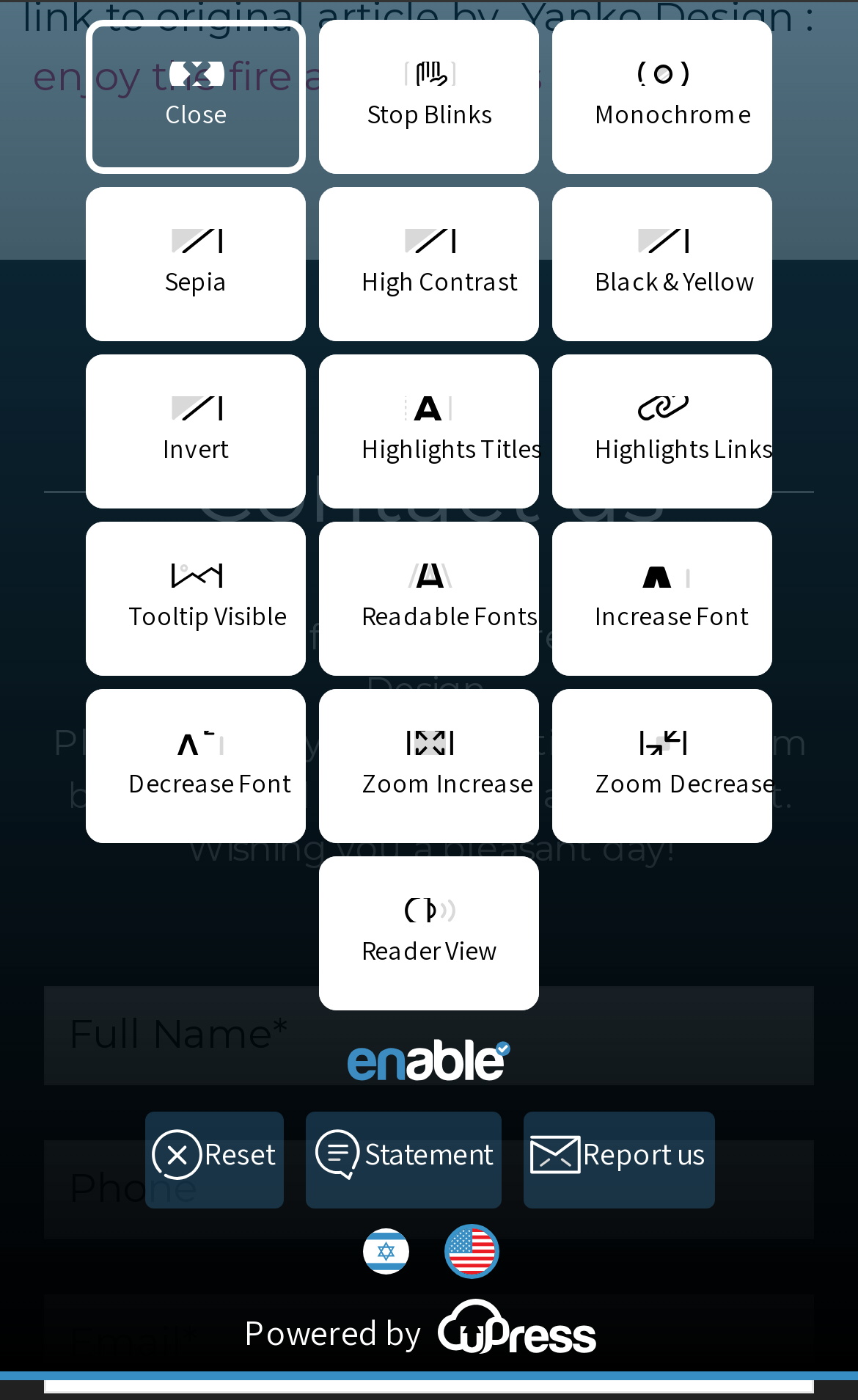What is the phone number field labeled as?
Refer to the screenshot and respond with a concise word or phrase.

Phone